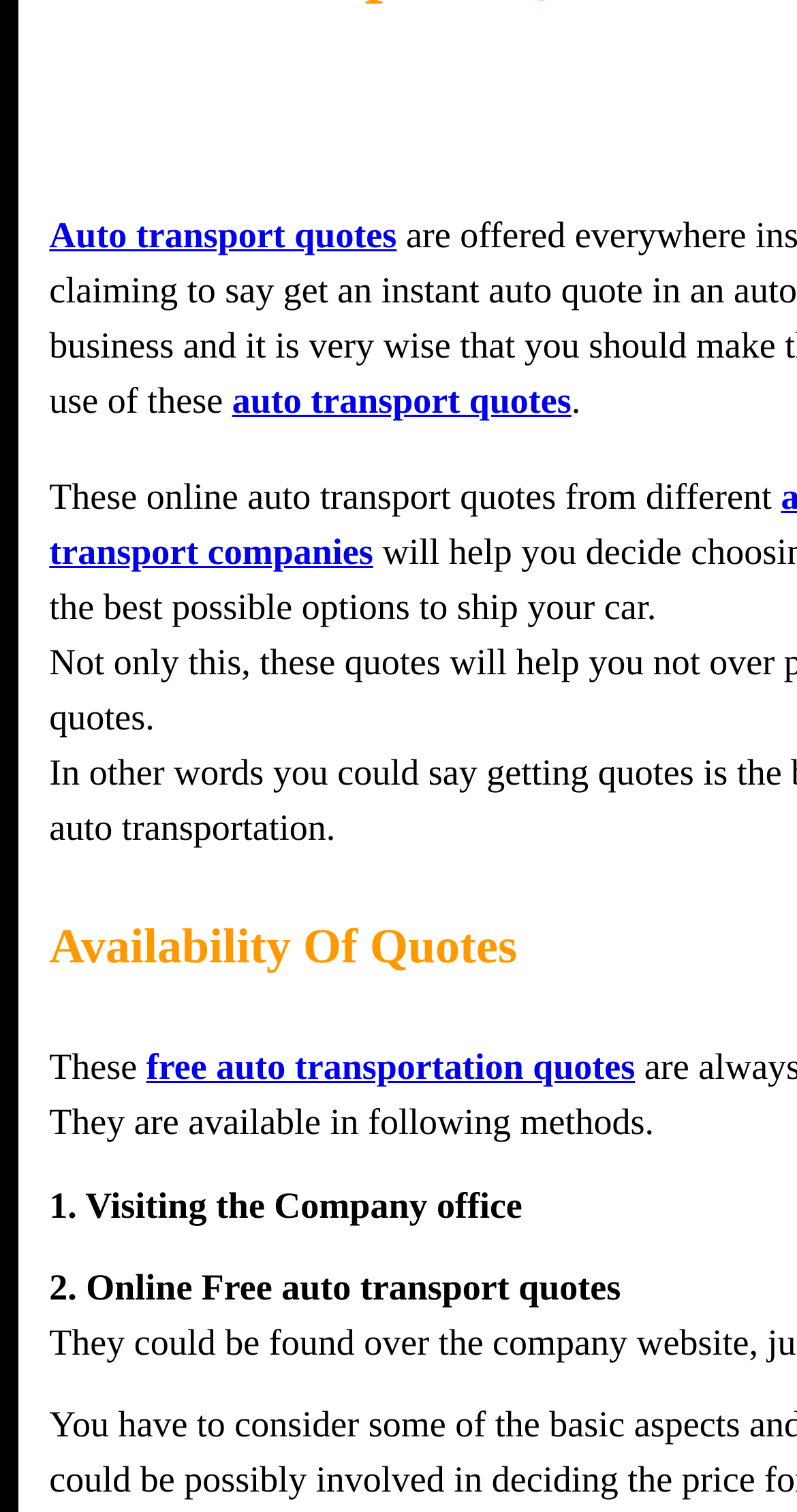Bounding box coordinates are specified in the format (top-left x, top-left y, bottom-right x, bottom-right y). All values are floating point numbers bounded between 0 and 1. Please provide the bounding box coordinate of the region this sentence describes: Auto transport quotes

[0.062, 0.033, 0.498, 0.169]